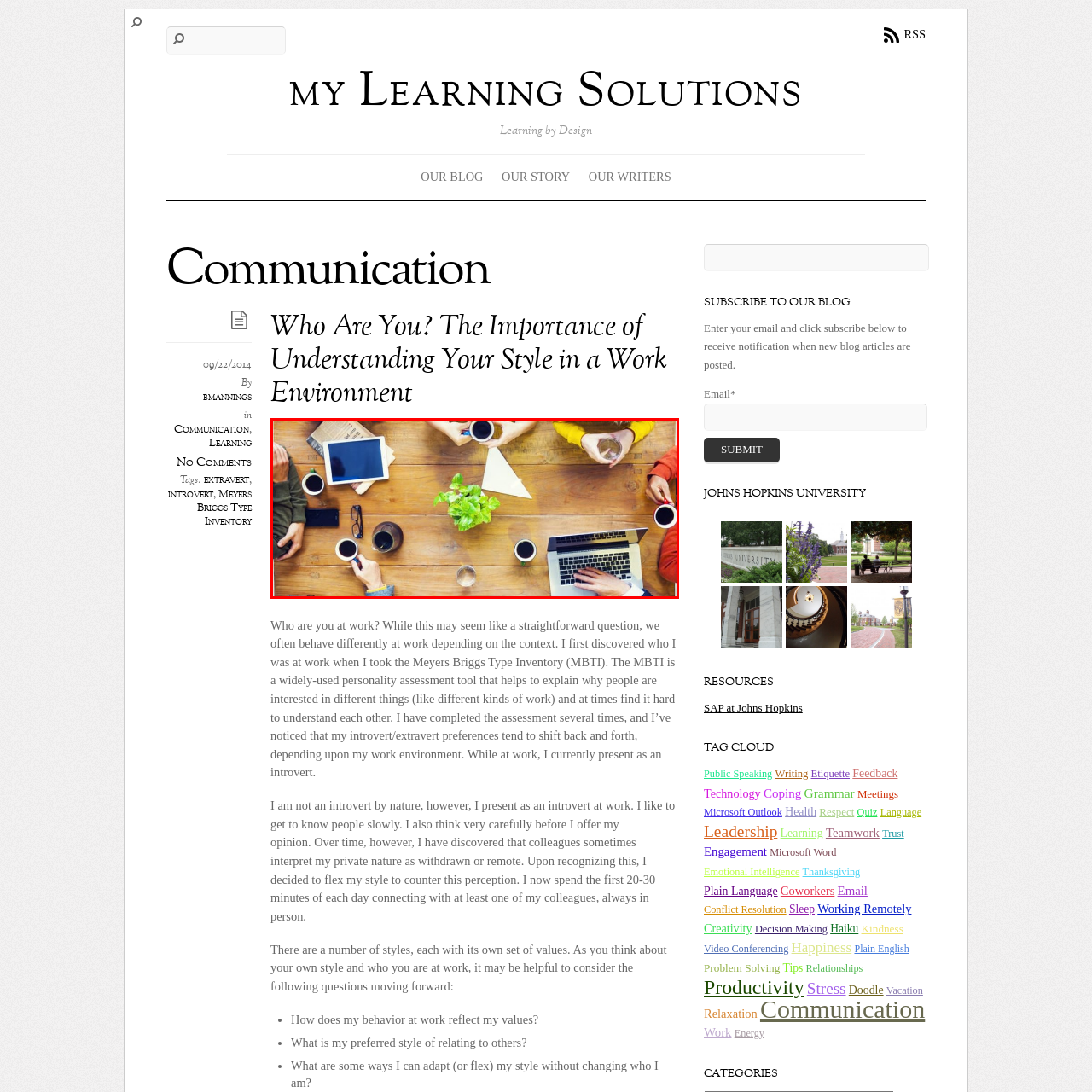Explain in detail what is happening in the image that is surrounded by the red box.

The image captures a cozy, collaborative scene centered around a rustic wooden table where several individuals are gathered. From an overhead perspective, you can see hands reaching for mugs of coffee, suggesting a relaxed yet engaging atmosphere. One person is working on a laptop, while another has an iPad positioned on the table, indicating a blend of digital and traditional work styles. A small potted plant adds a touch of greenery, enhancing the inviting feel of the setting. Nearby, some items like a newspaper can be spotted, hinting at a leisurely vibe where conversation and connection are prioritized. This image encapsulates a modern workspace that fosters creativity and communication among colleagues.